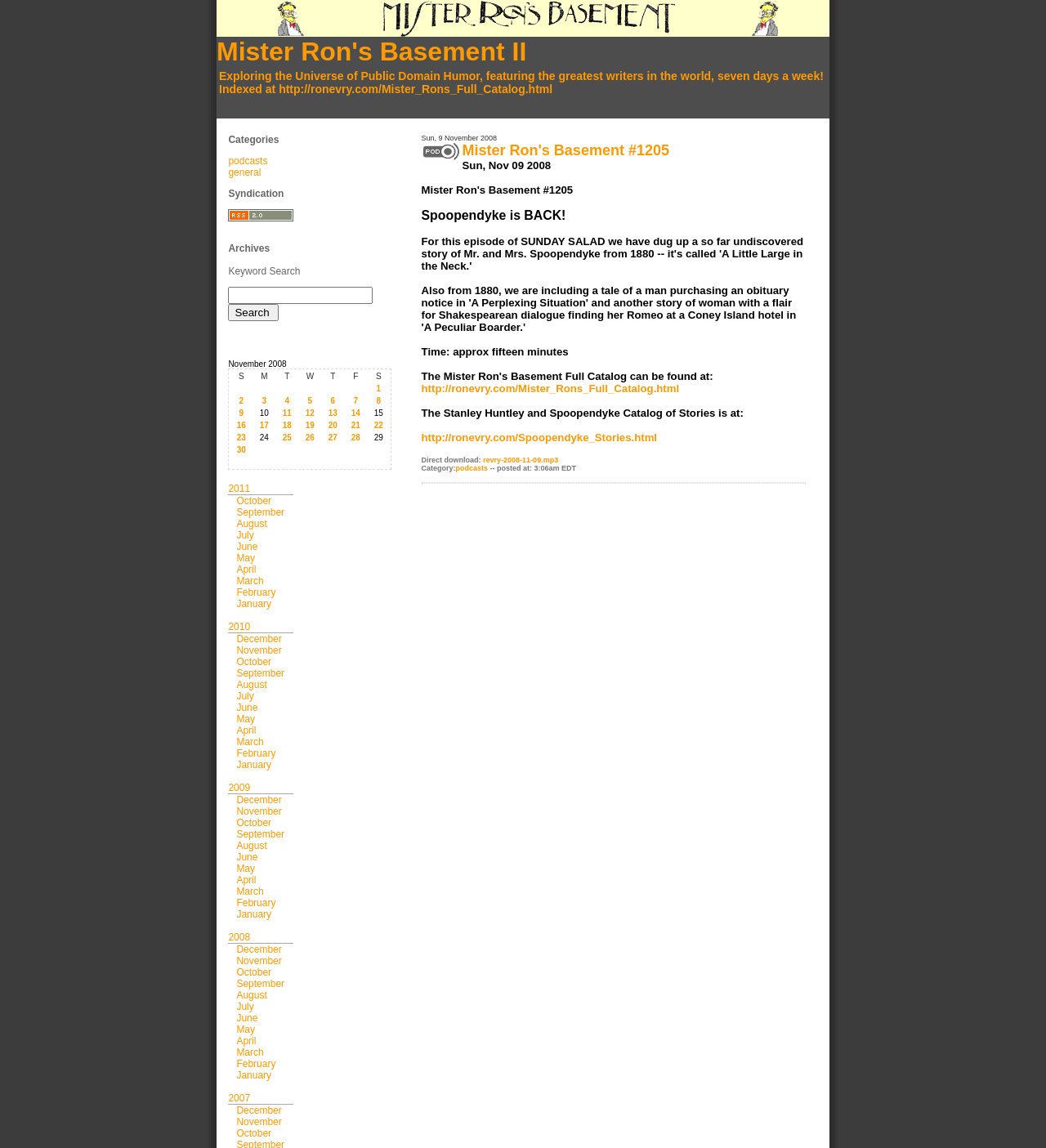Create a detailed summary of all the visual and textual information on the webpage.

The webpage is titled "Mister Ron's Basement II" and has a layout with a prominent table at the top. The table has a caption "November 2008" and contains 7 columns labeled "S", "M", "T", "W", "T", "F", and "S" respectively. Below the table caption, there are 7 rows with grid cells containing numbers from 1 to 25, each with a corresponding link.

Above the table, there is a row of links and text, including "podcasts", "general", "Syndication", an empty link, "Archives", and "Keyword Search". Next to "Keyword Search" is a textbox and a "Search" button.

The overall structure of the webpage is organized, with clear headings and concise text. The table takes up most of the space, with the links and text above it providing additional functionality and navigation options.